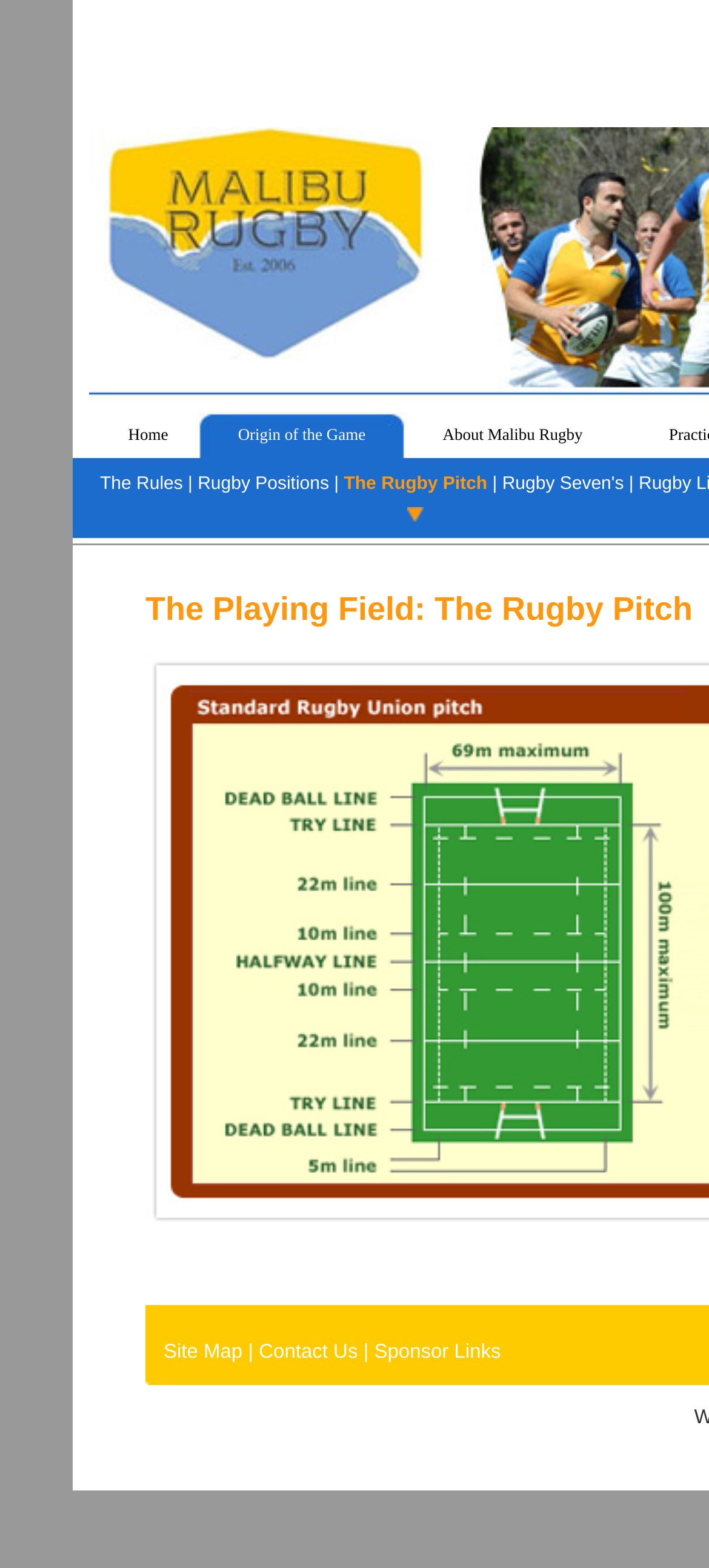Can you specify the bounding box coordinates for the region that should be clicked to fulfill this instruction: "learn about the origin of the game".

[0.336, 0.271, 0.516, 0.283]